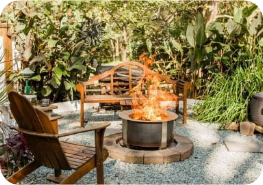Create an elaborate description of the image, covering every aspect.

This inviting outdoor space features a cozy fire pit surrounded by beautifully crafted wooden seating, perfect for relaxation and social gatherings. The warm glow of the flames creates a welcoming atmosphere amidst the lush greenery, providing an ideal setting for evening conversations or quiet reflections. The gravel pathways enhance the tranquil vibe, inviting guests to unwind in this serene retreat, making it an excellent choice for casual get-togethers or intimate evening moments.